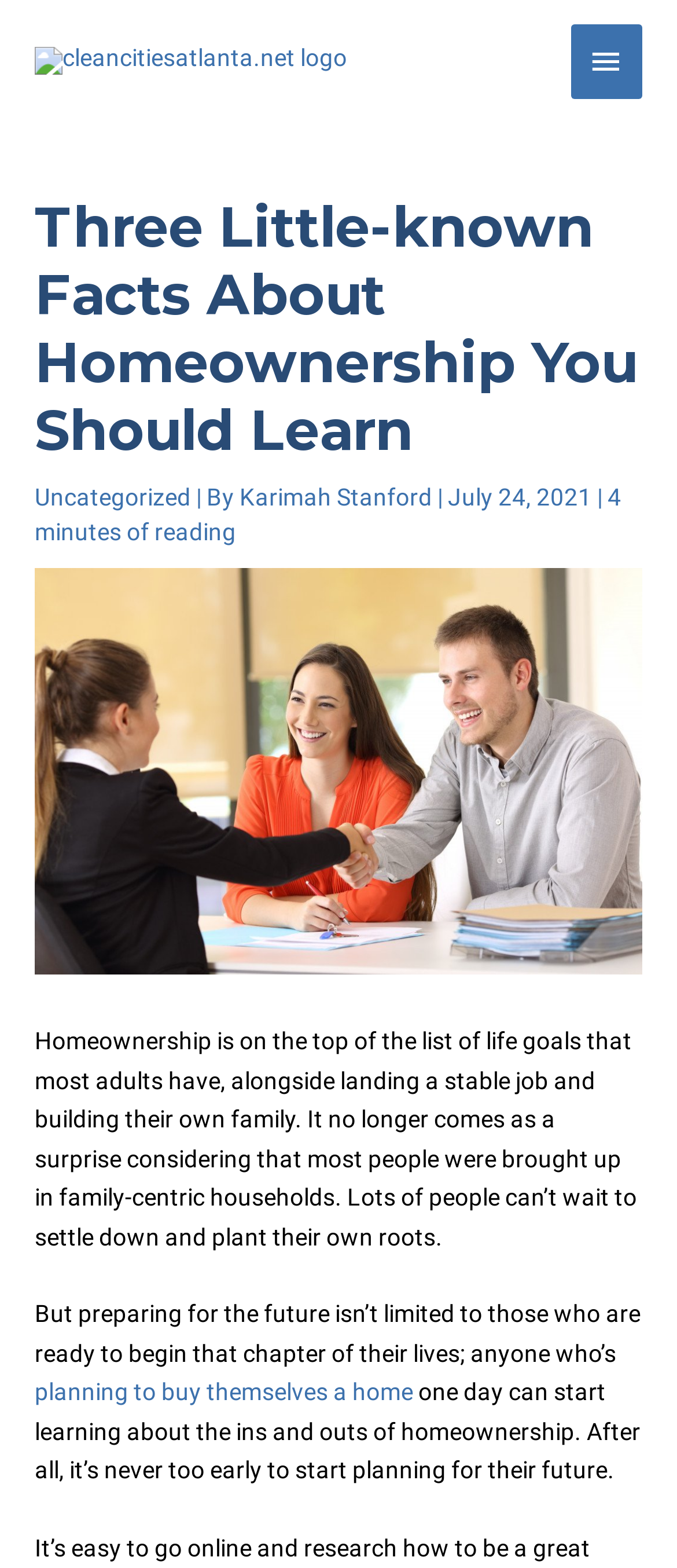Locate the UI element that matches the description Uncategorized in the webpage screenshot. Return the bounding box coordinates in the format (top-left x, top-left y, bottom-right x, bottom-right y), with values ranging from 0 to 1.

[0.051, 0.308, 0.282, 0.326]